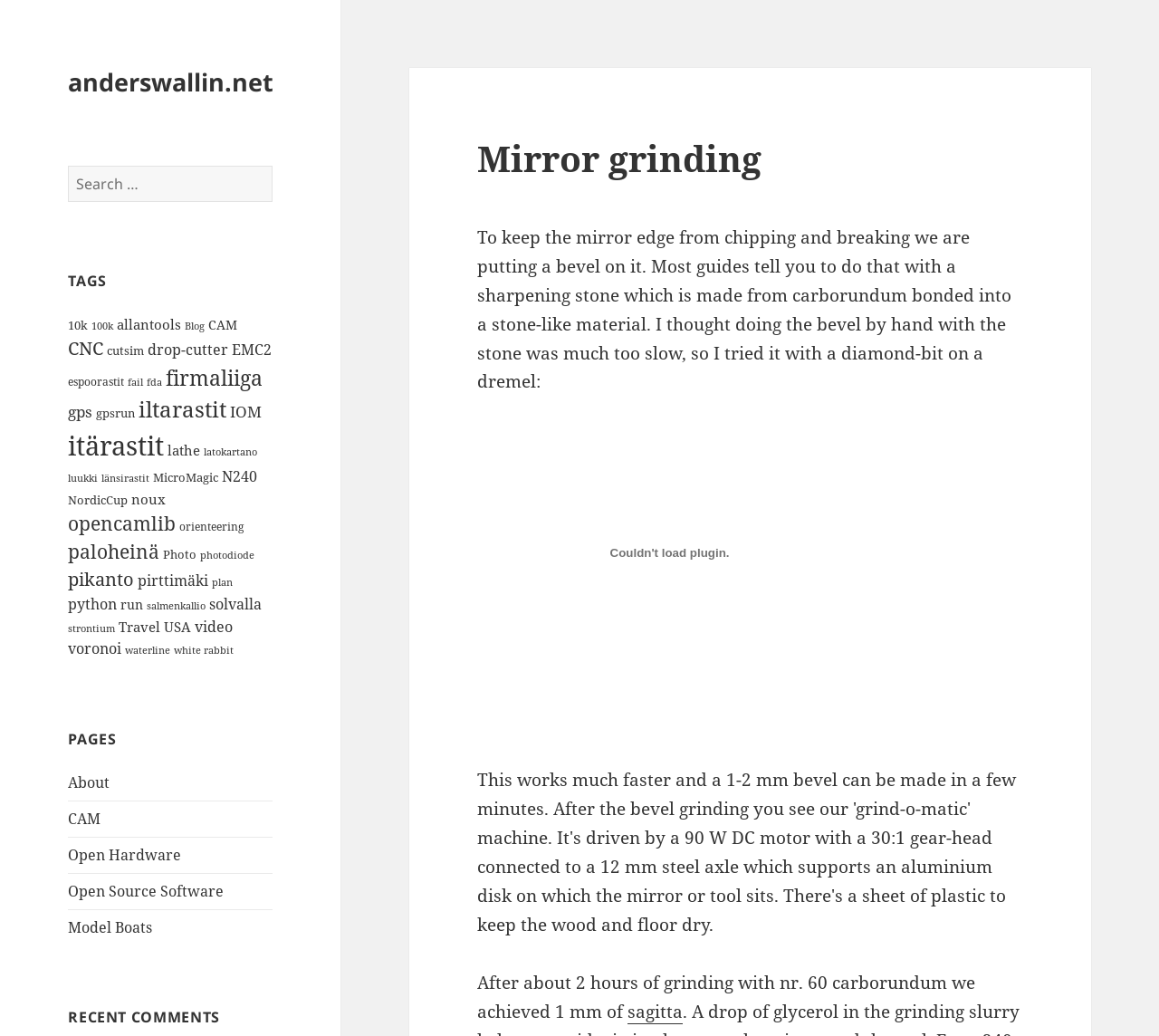Respond to the following question using a concise word or phrase: 
What type of bit is used on the dremel?

Diamond-bit